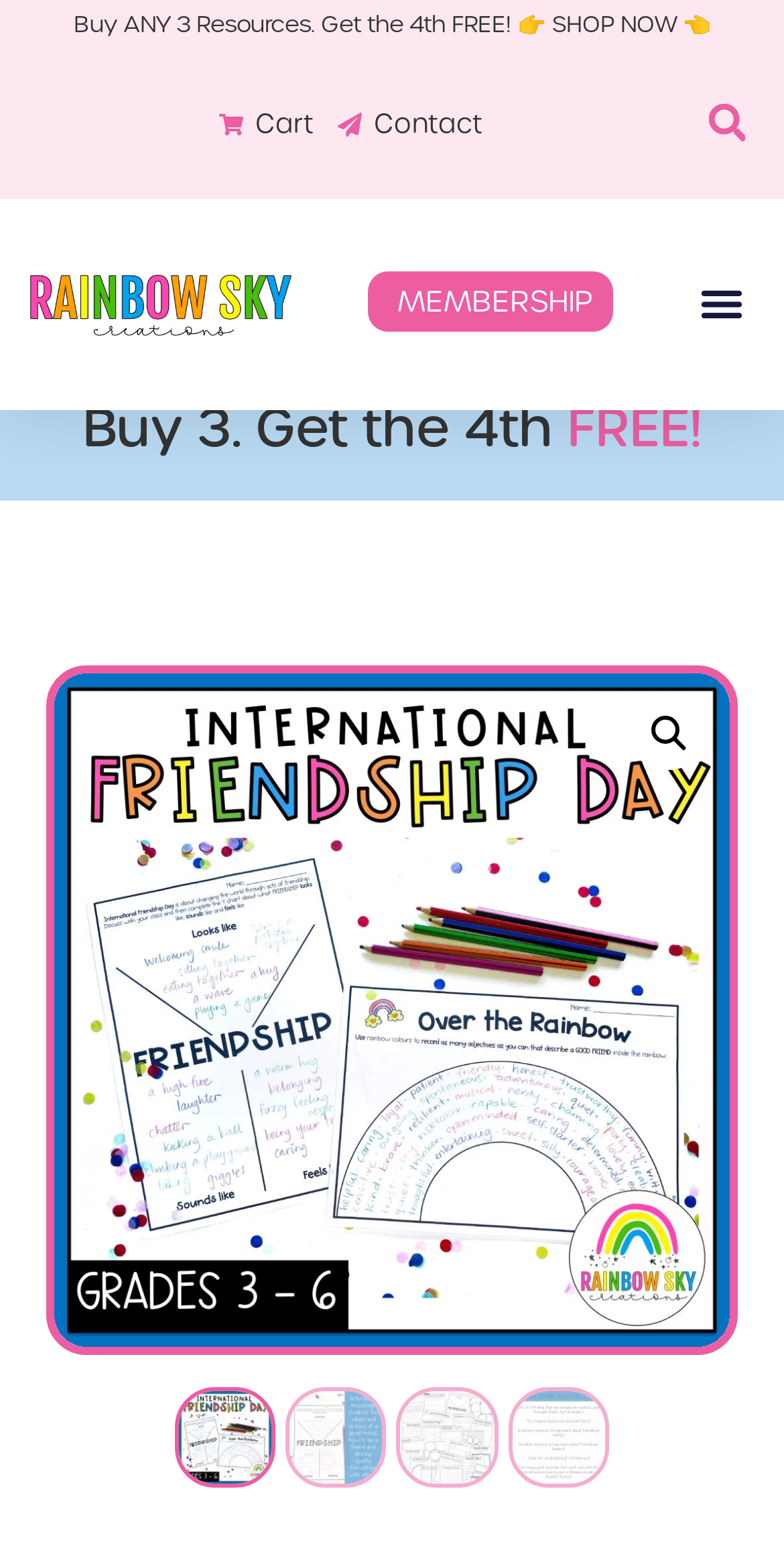What is the purpose of the button on the top right? Based on the image, give a response in one word or a short phrase.

Search